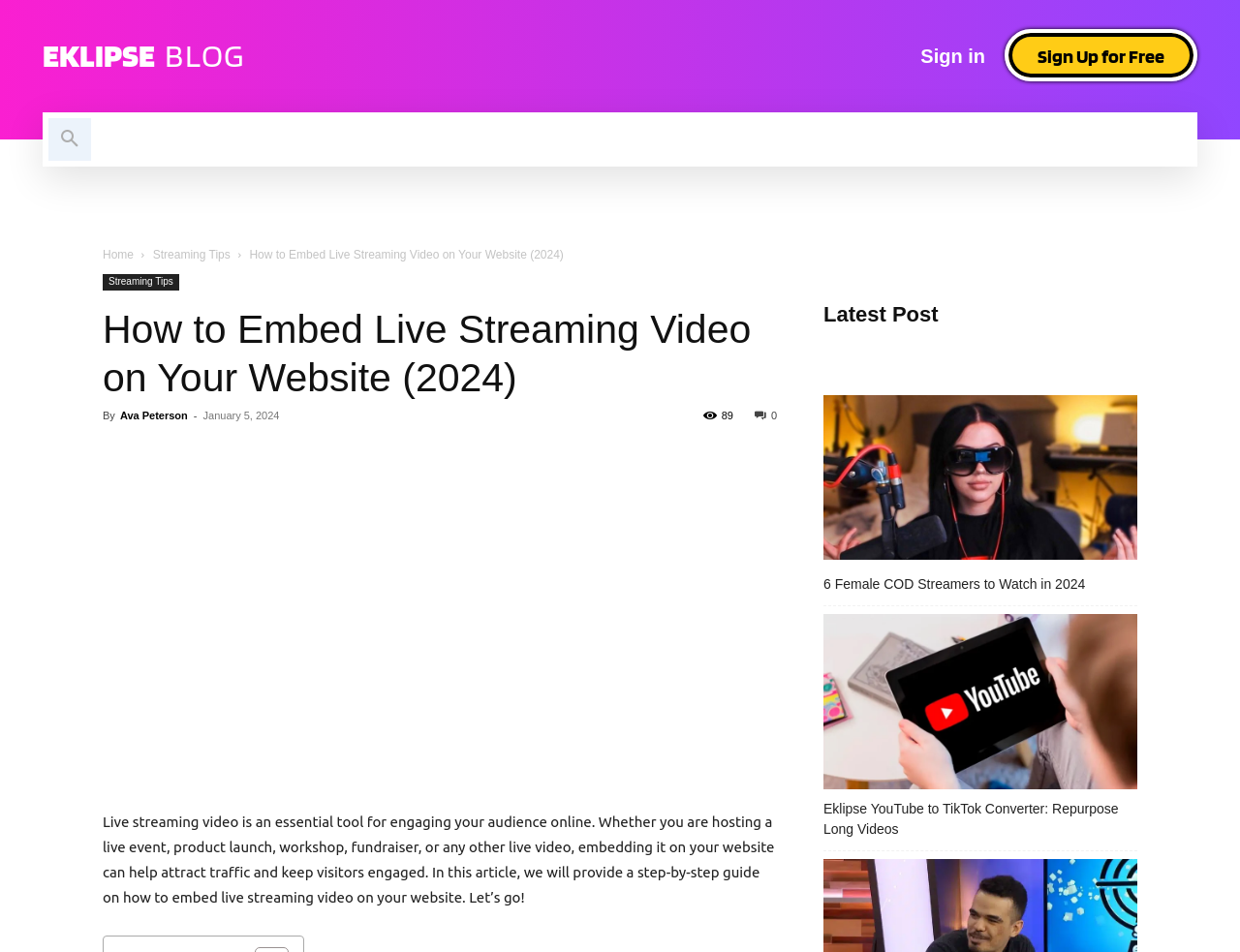Articulate a complete and detailed caption of the webpage elements.

This webpage is about embedding live streaming video on a website. At the top left, there is a link to "EKLIPSE BLOG" and a search button. To the right, there are links to "Sign in" and "Sign Up for Free". Below these, there is a navigation menu with links to "HOME", "FEATURES", "USE CASE", "BLOG", and "TWITCH TO TIKTOK CONVERTER". 

The main content of the webpage is an article titled "How to Embed Live Streaming Video on Your Website (2024)". The article has a heading, followed by the author's name, "Ava Peterson", and the date "January 5, 2024". There are also social media links and a view count of 89. 

The article's content is divided into sections, with the first section explaining the importance of live streaming video on a website. There is an image related to the topic below the introduction. 

On the right side of the webpage, there is a section titled "Latest Post" with links to two articles: "6 Female COD Streamers to Watch in 2024" and "Eklipse YouTube to TikTok Converter: Repurpose Long Videos", each with an accompanying image.